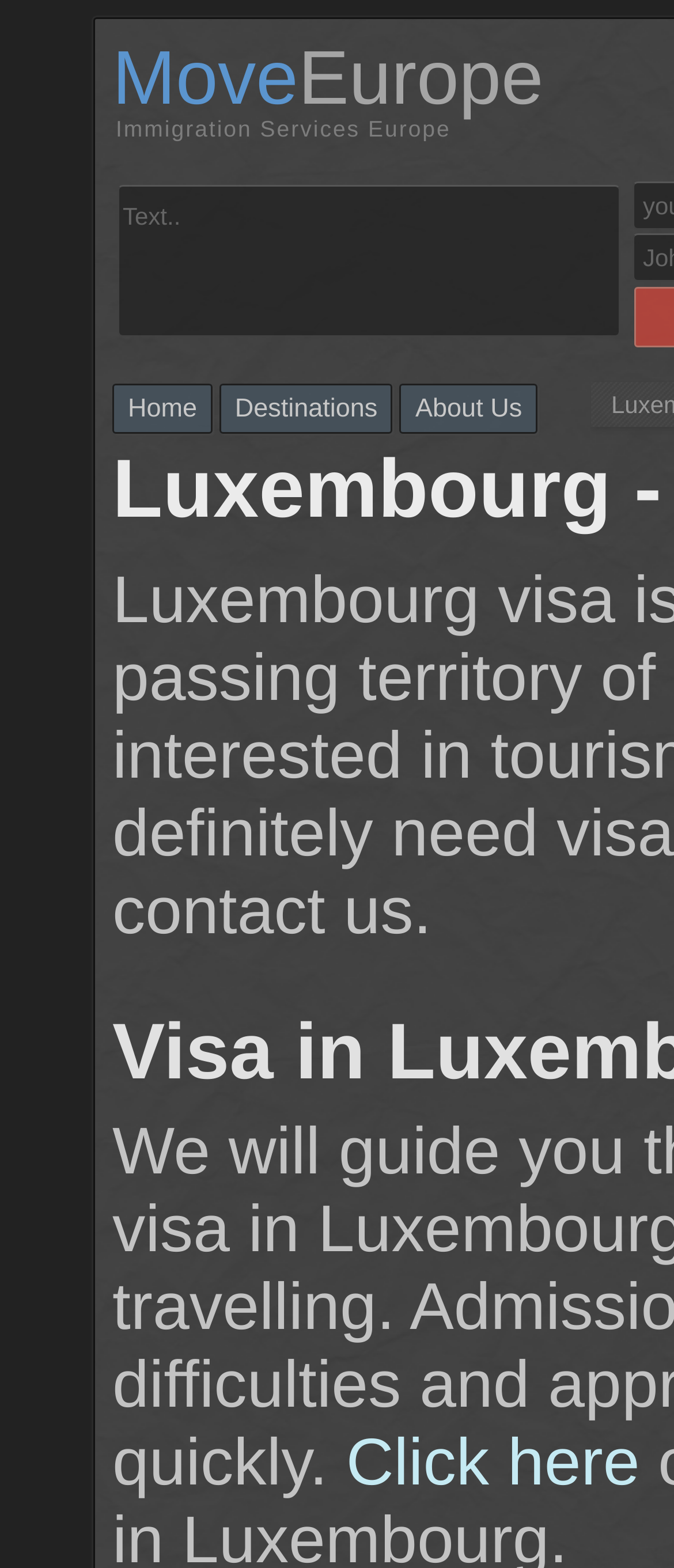Where is the 'Click here' link located?
Please provide a single word or phrase as your answer based on the screenshot.

Bottom of the page